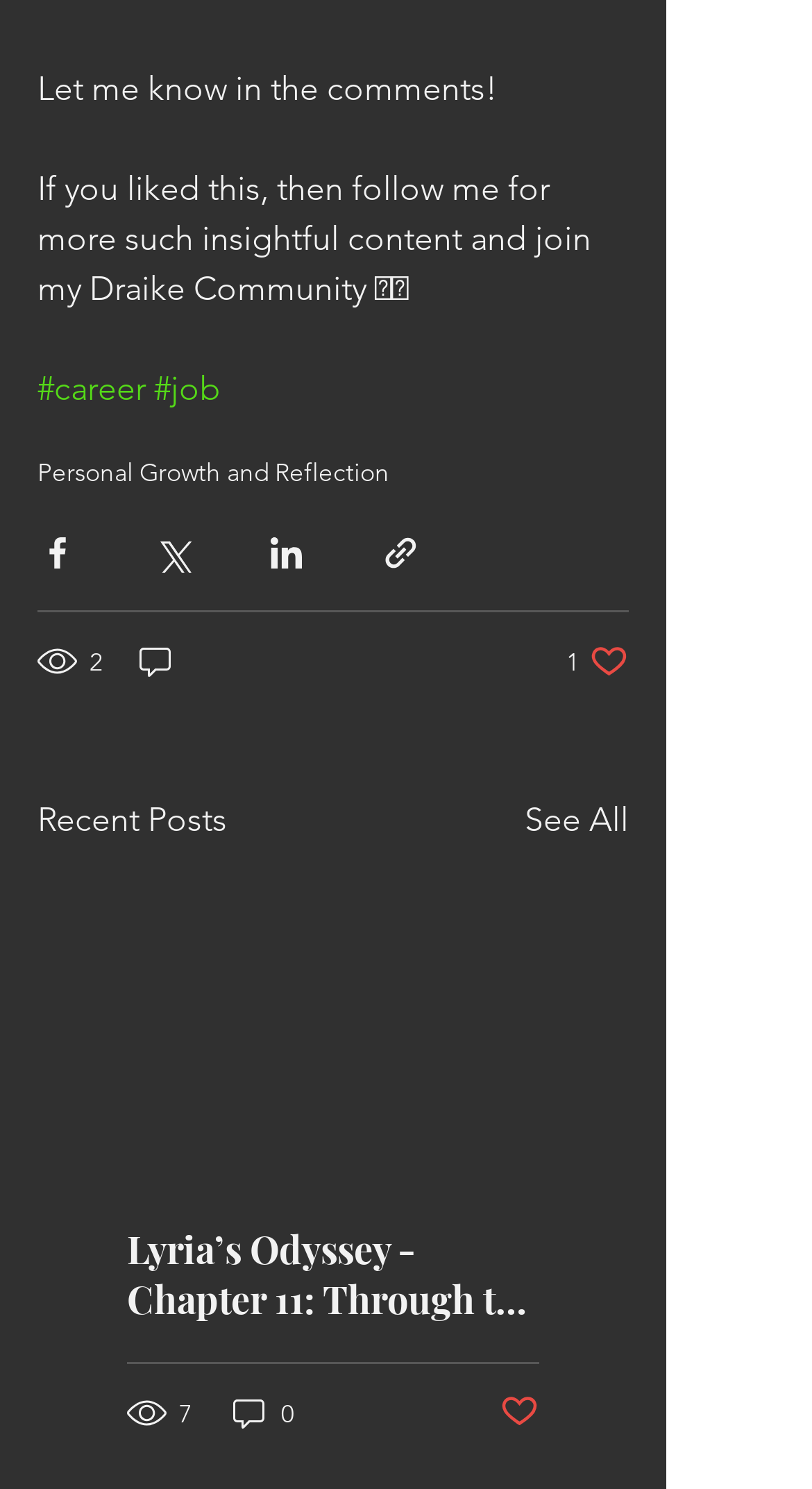Please identify the bounding box coordinates of the area that needs to be clicked to fulfill the following instruction: "Read the recent post."

[0.095, 0.595, 0.726, 0.788]